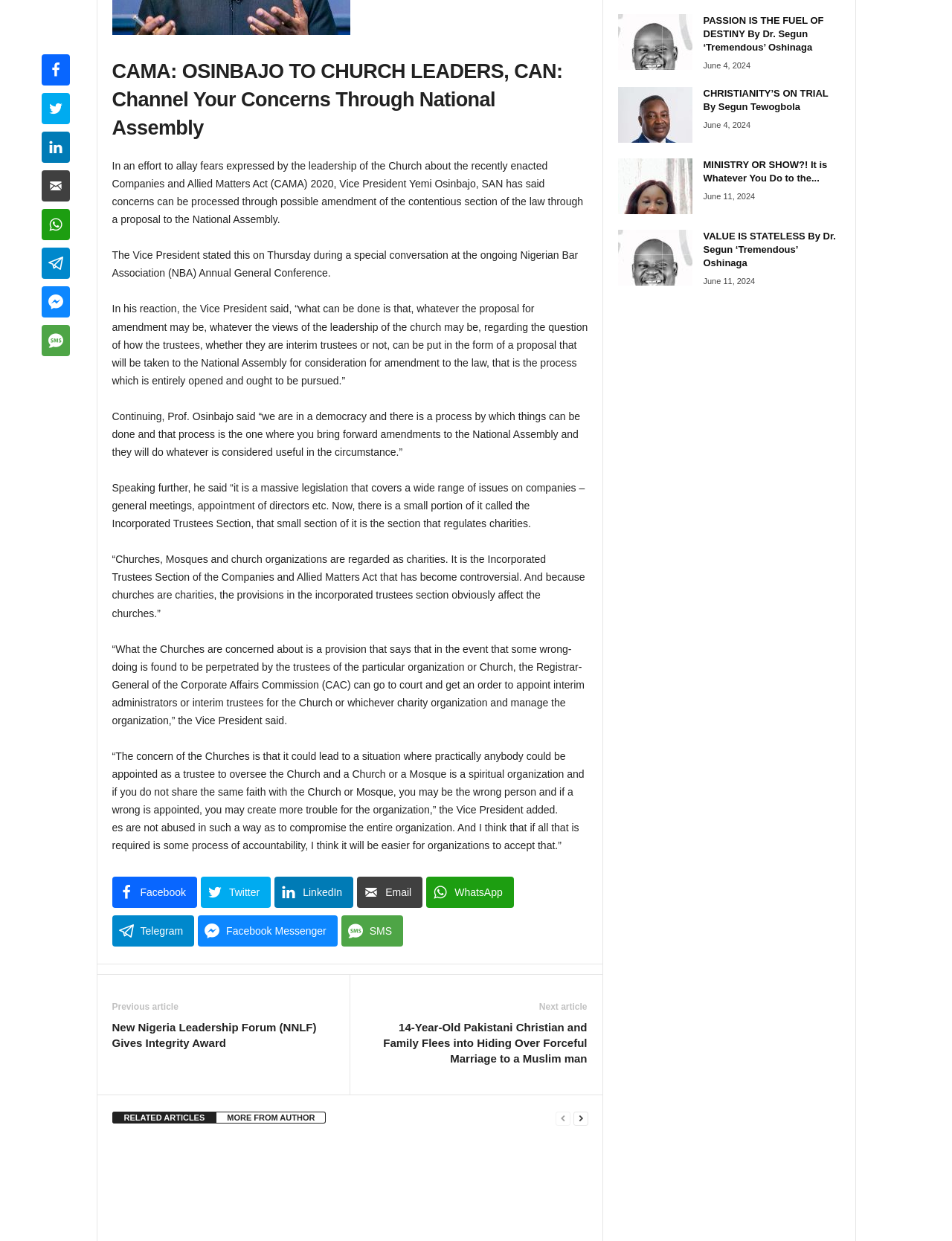Given the description of a UI element: "title="Share on Facebook Messenger"", identify the bounding box coordinates of the matching element in the webpage screenshot.

[0.043, 0.231, 0.073, 0.256]